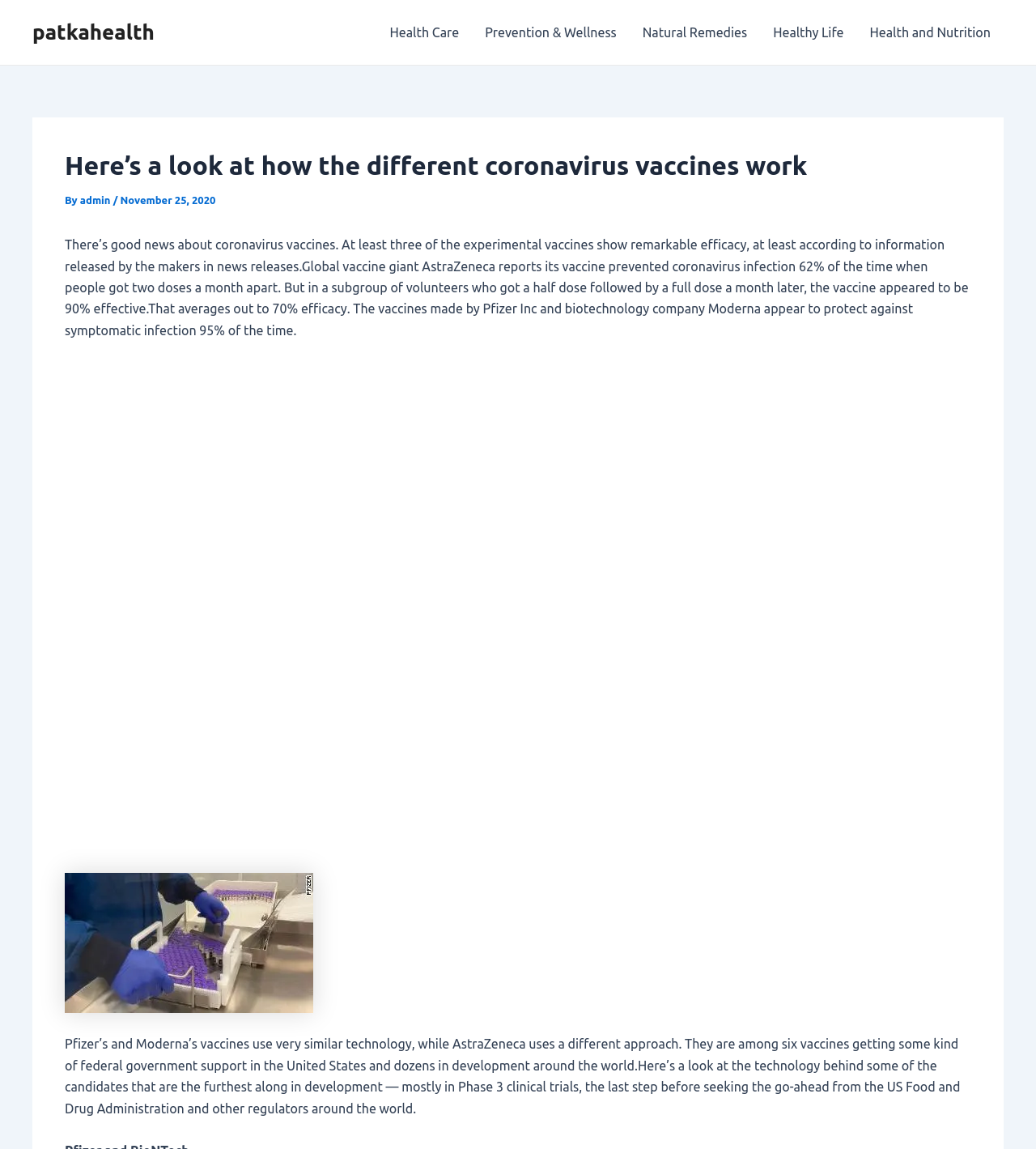What is the efficacy of AstraZeneca's vaccine?
Based on the image, answer the question in a detailed manner.

According to the text, AstraZeneca's vaccine prevented coronavirus infection 62% of the time when people got two doses a month apart, but in a subgroup of volunteers who got a half dose followed by a full dose a month later, the vaccine appeared to be 90% effective, which averages out to 70% efficacy.